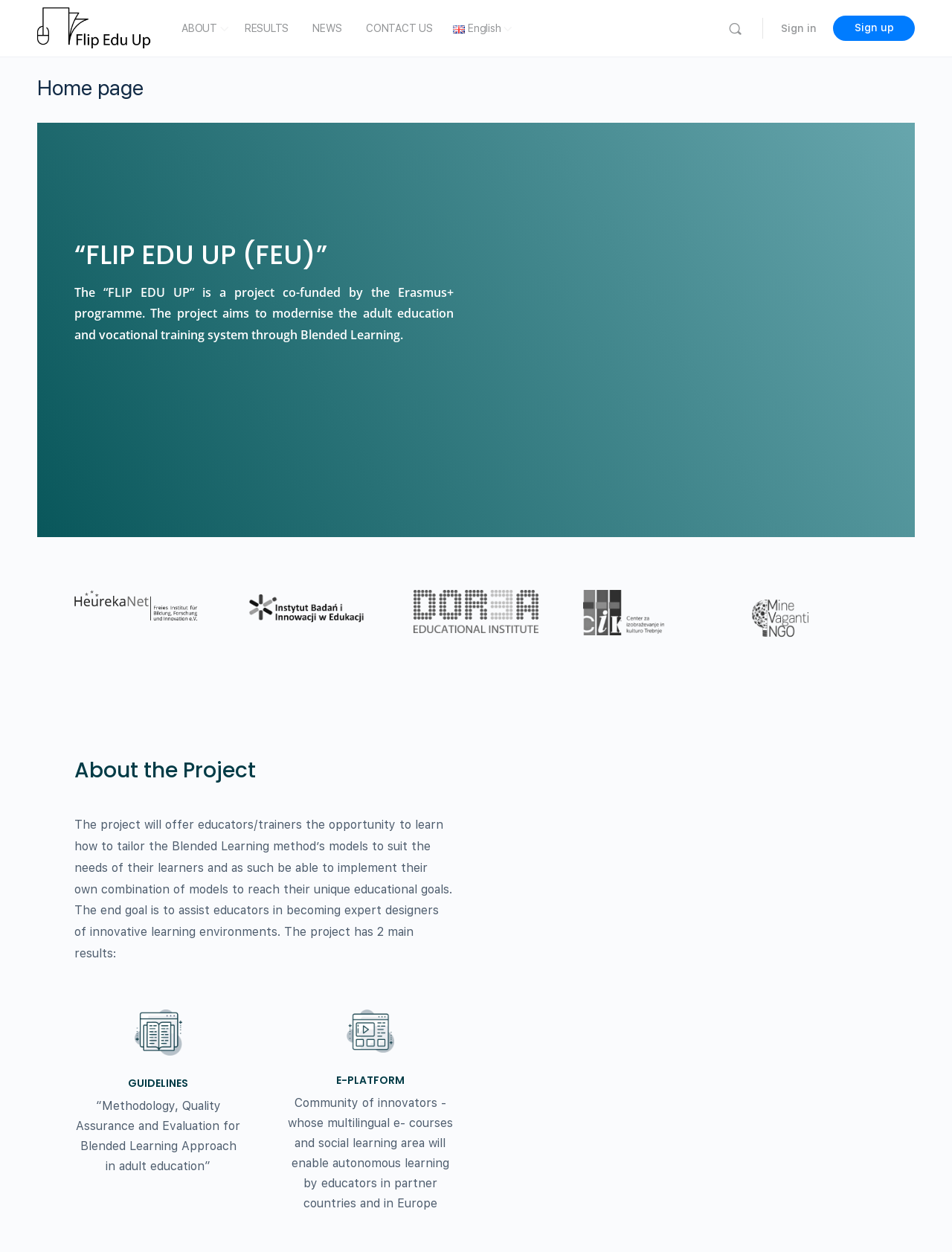Can you find the bounding box coordinates of the area I should click to execute the following instruction: "Learn about Debt Relief Options"?

None